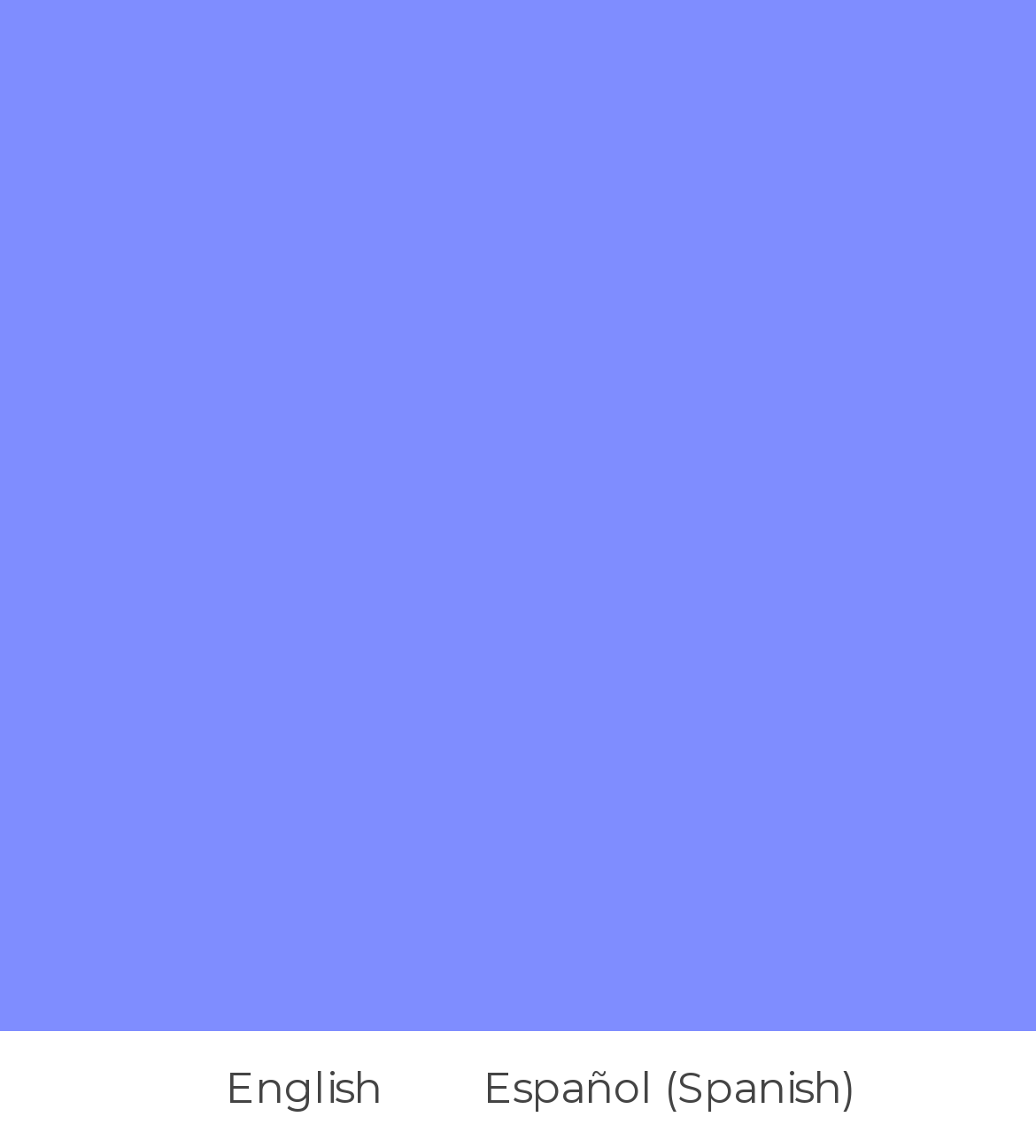By analyzing the image, answer the following question with a detailed response: How many links are there in the FAQ section?

I counted the number of links in the FAQ section by looking at the links with OCR text '' which are located at the top of the webpage.